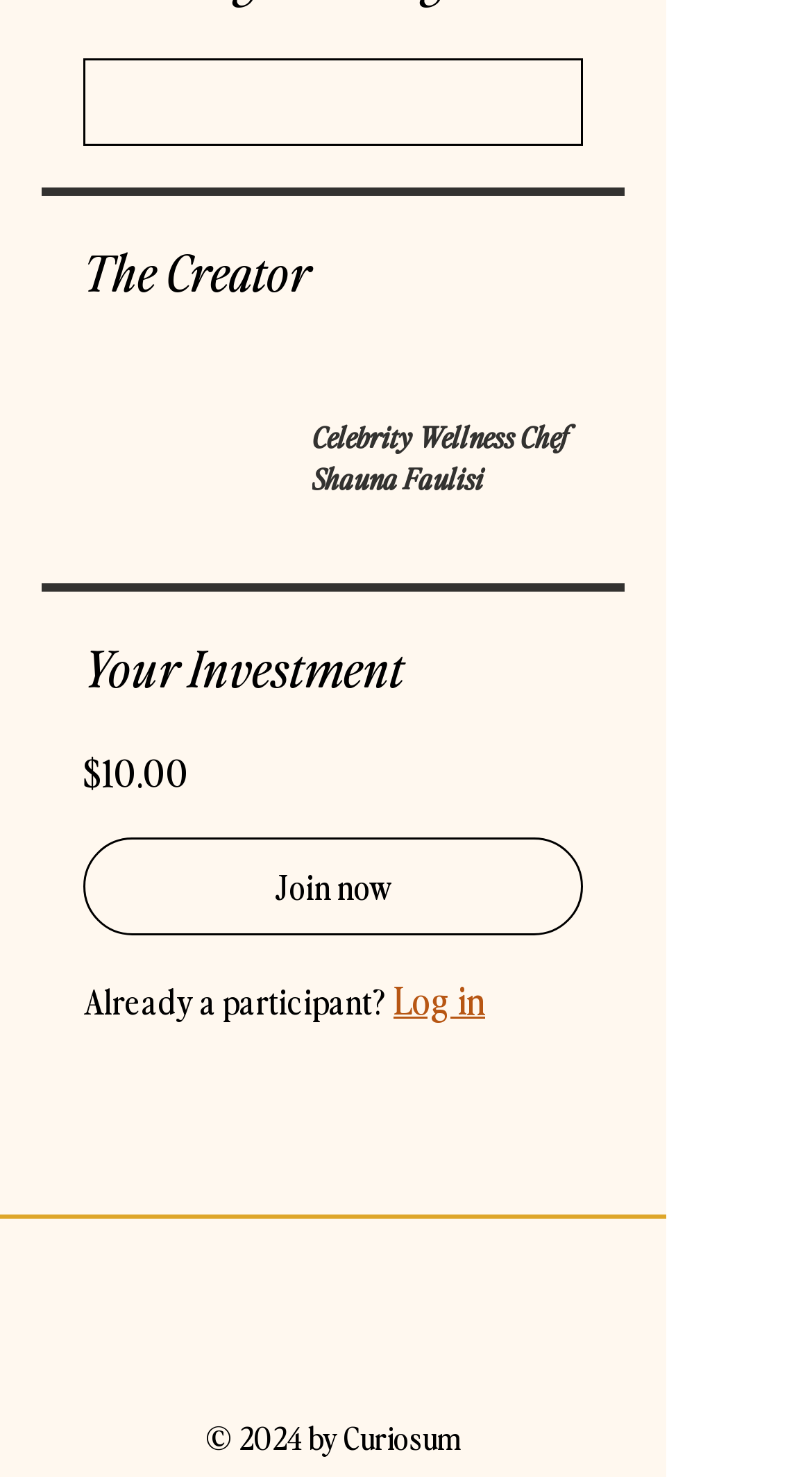Based on the image, please respond to the question with as much detail as possible:
What is the purpose of the 'Join now' button?

I inferred the answer by looking at the button element with the text 'Join now' which is a sub-element of the root element, and considering its position and context on the webpage.